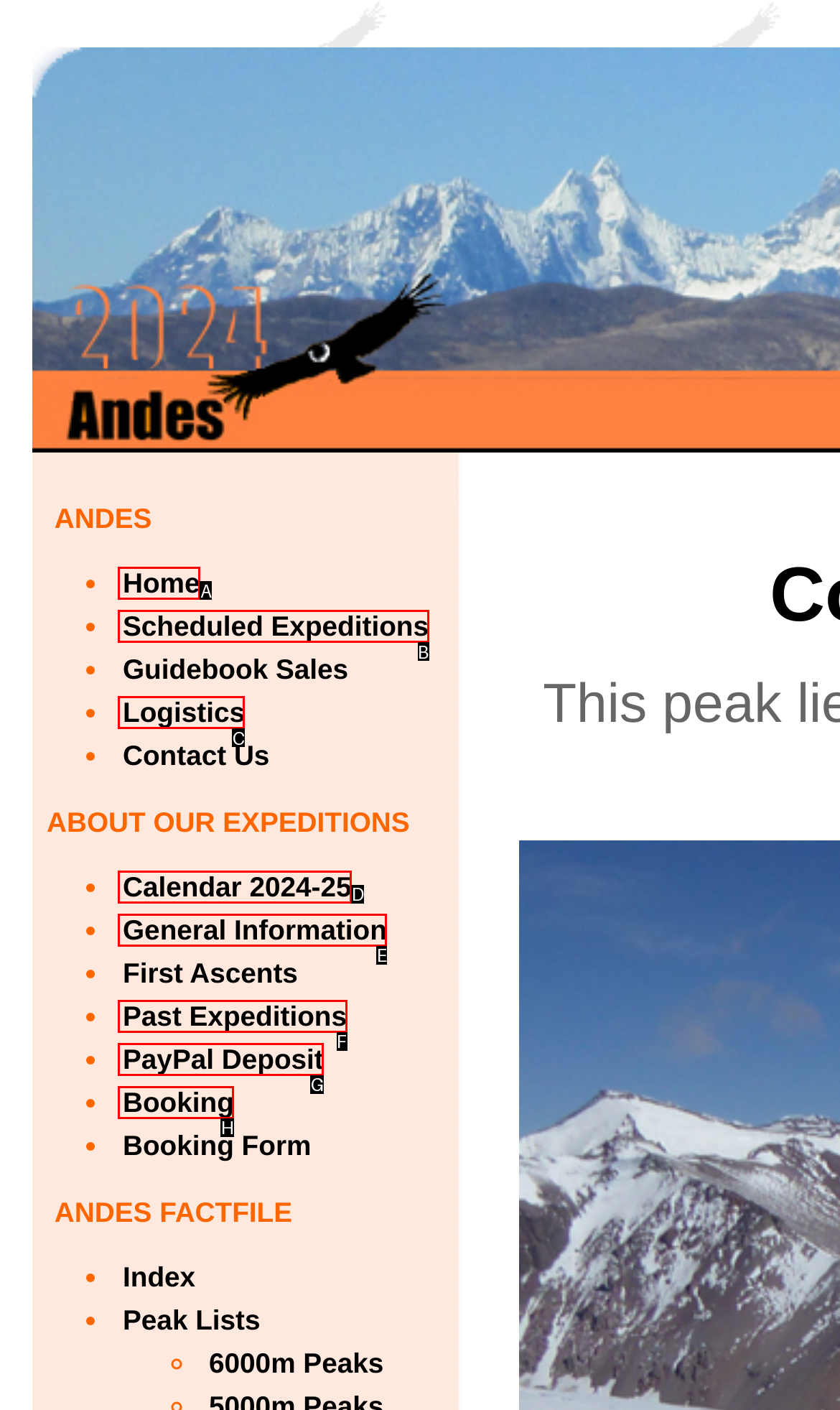From the provided options, which letter corresponds to the element described as: General Information
Answer with the letter only.

E